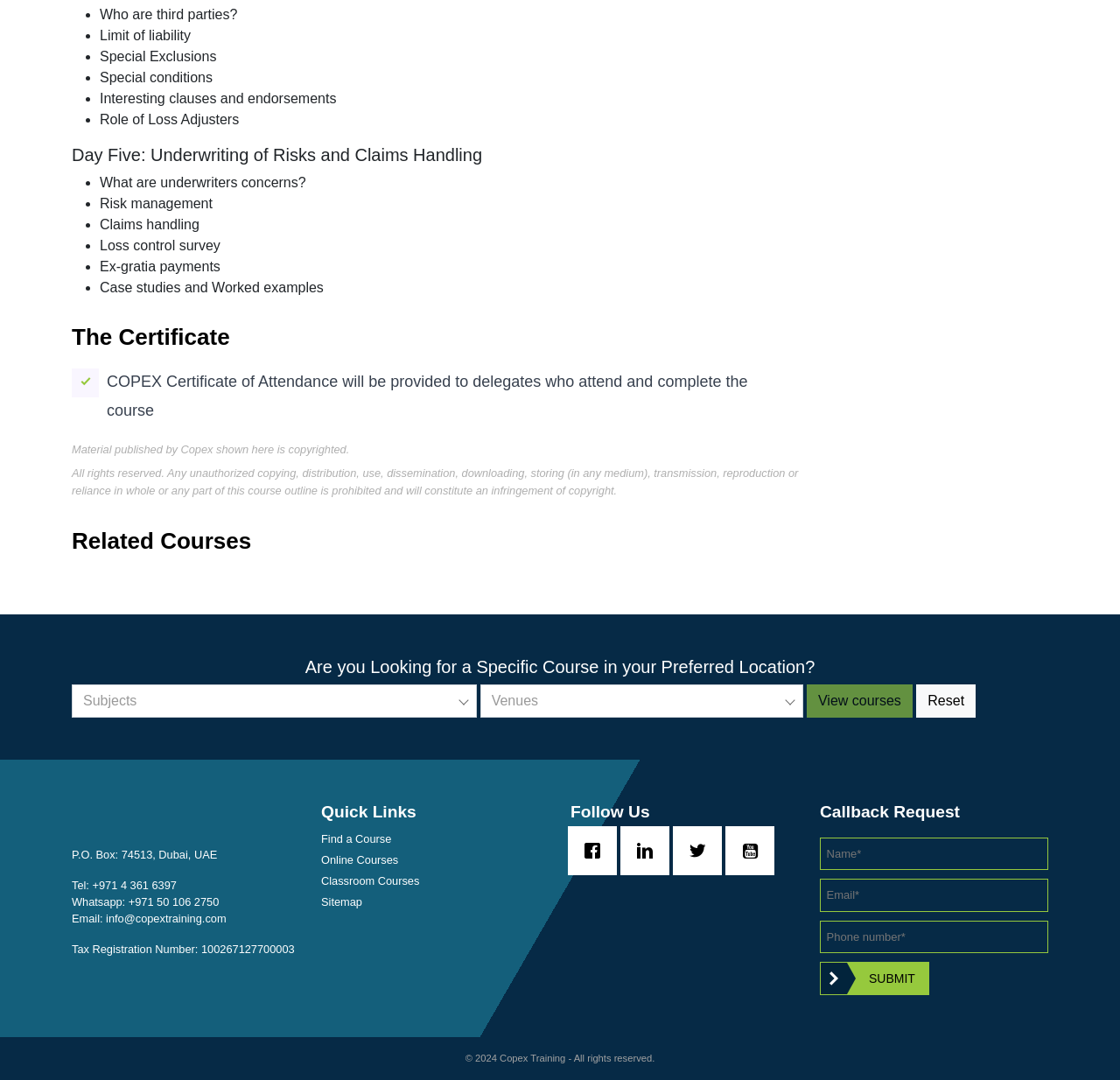What is the Tax Registration Number of Copex Training?
Based on the image, answer the question with as much detail as possible.

I found the answer by looking at the text at the bottom of the webpage, which provides the Tax Registration Number of Copex Training as 100267127700003.